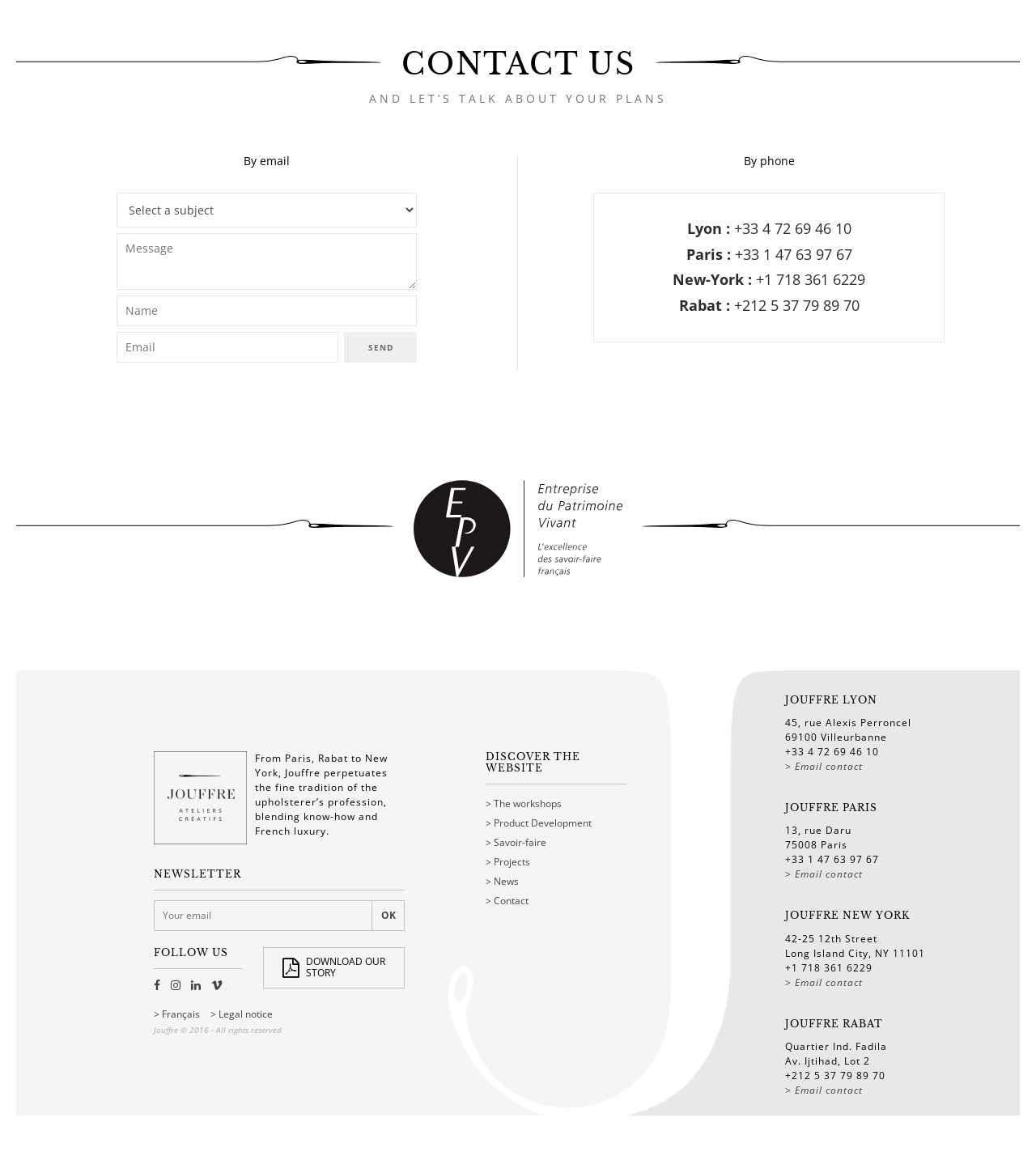Locate the bounding box coordinates of the element that needs to be clicked to carry out the instruction: "Enter your name". The coordinates should be given as four float numbers ranging from 0 to 1, i.e., [left, top, right, bottom].

[0.112, 0.256, 0.403, 0.283]